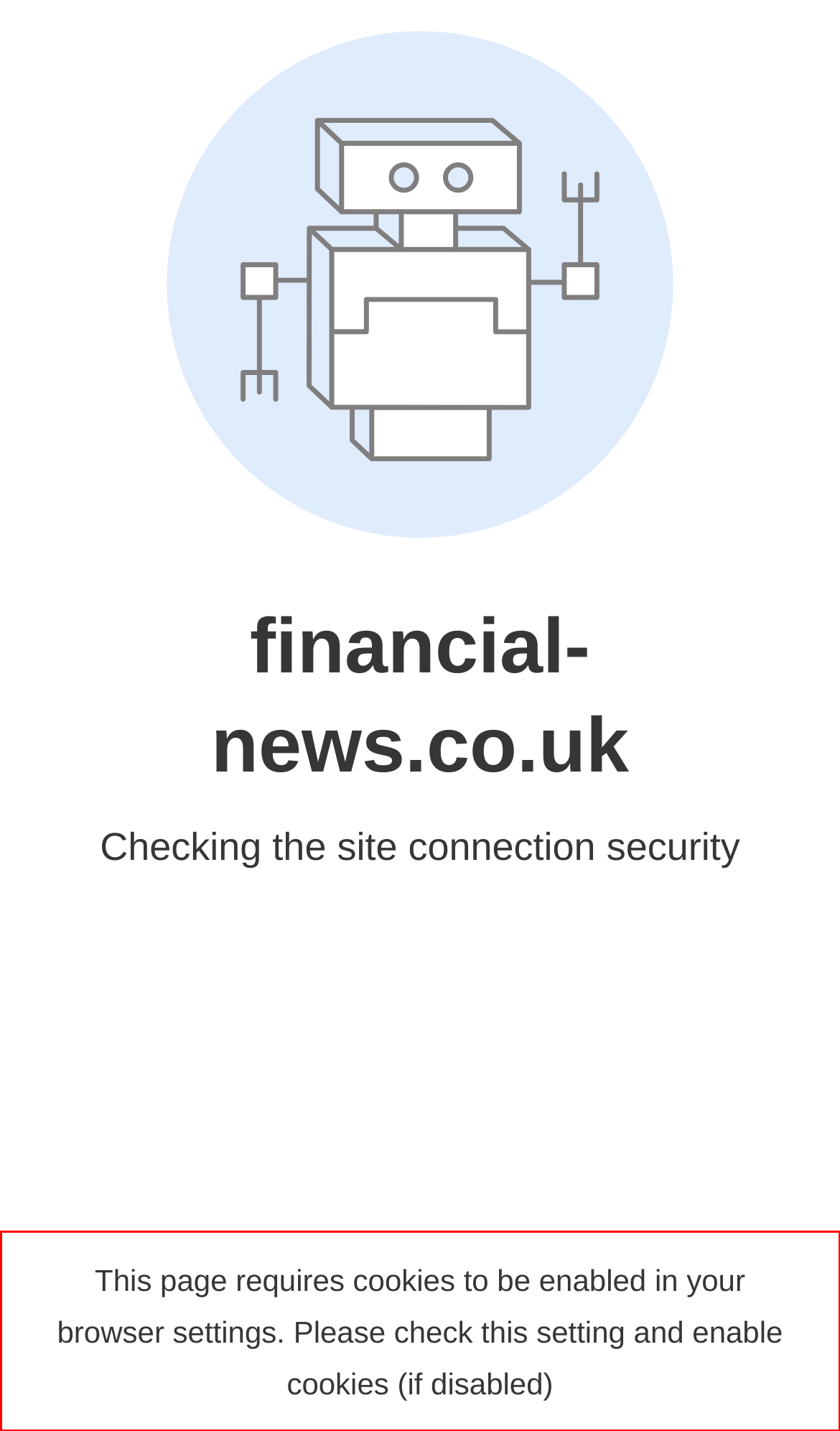You are looking at a screenshot of a webpage with a red rectangle bounding box. Use OCR to identify and extract the text content found inside this red bounding box.

This page requires cookies to be enabled in your browser settings. Please check this setting and enable cookies (if disabled)